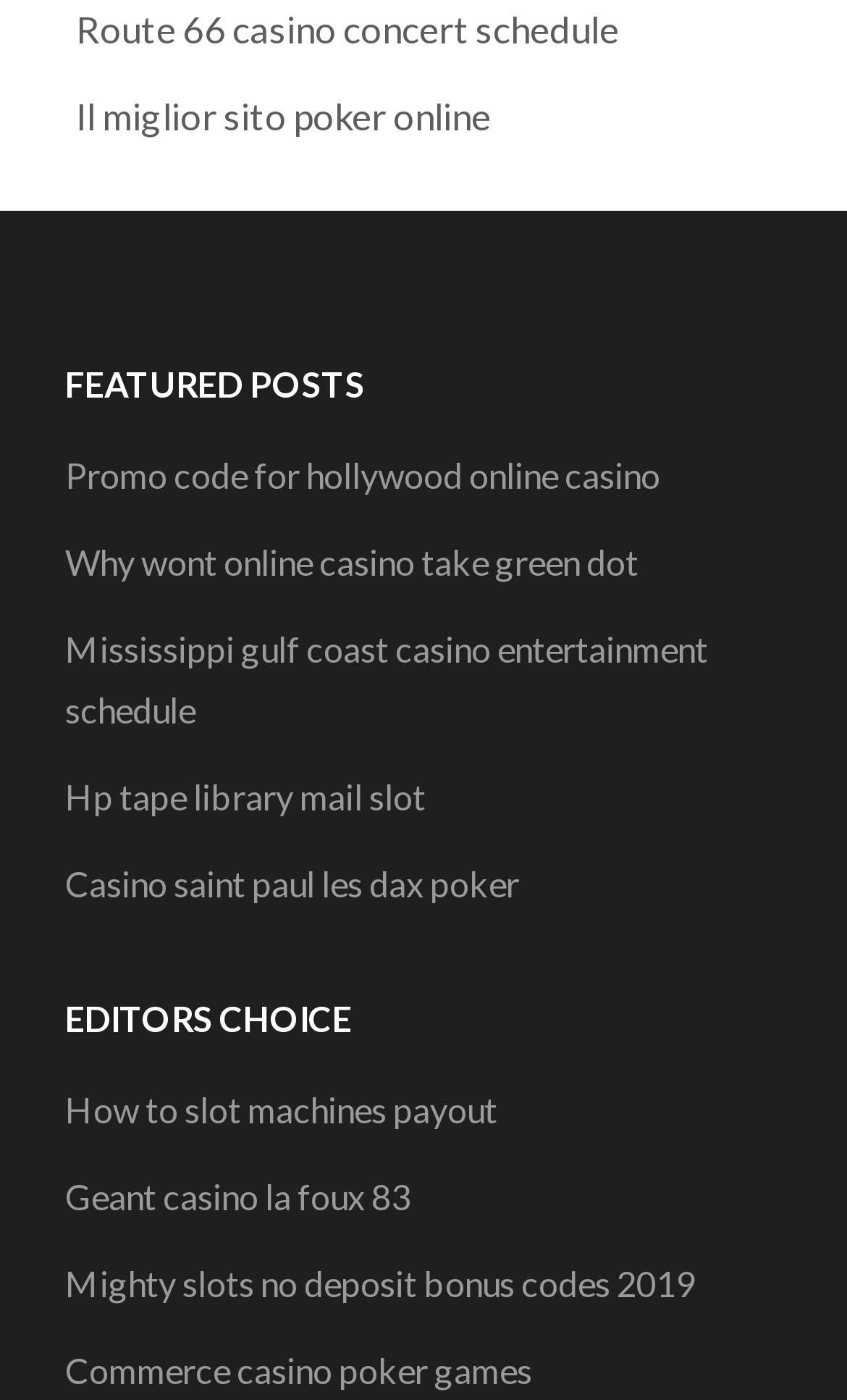How many headings are there on this webpage?
Respond to the question with a single word or phrase according to the image.

2